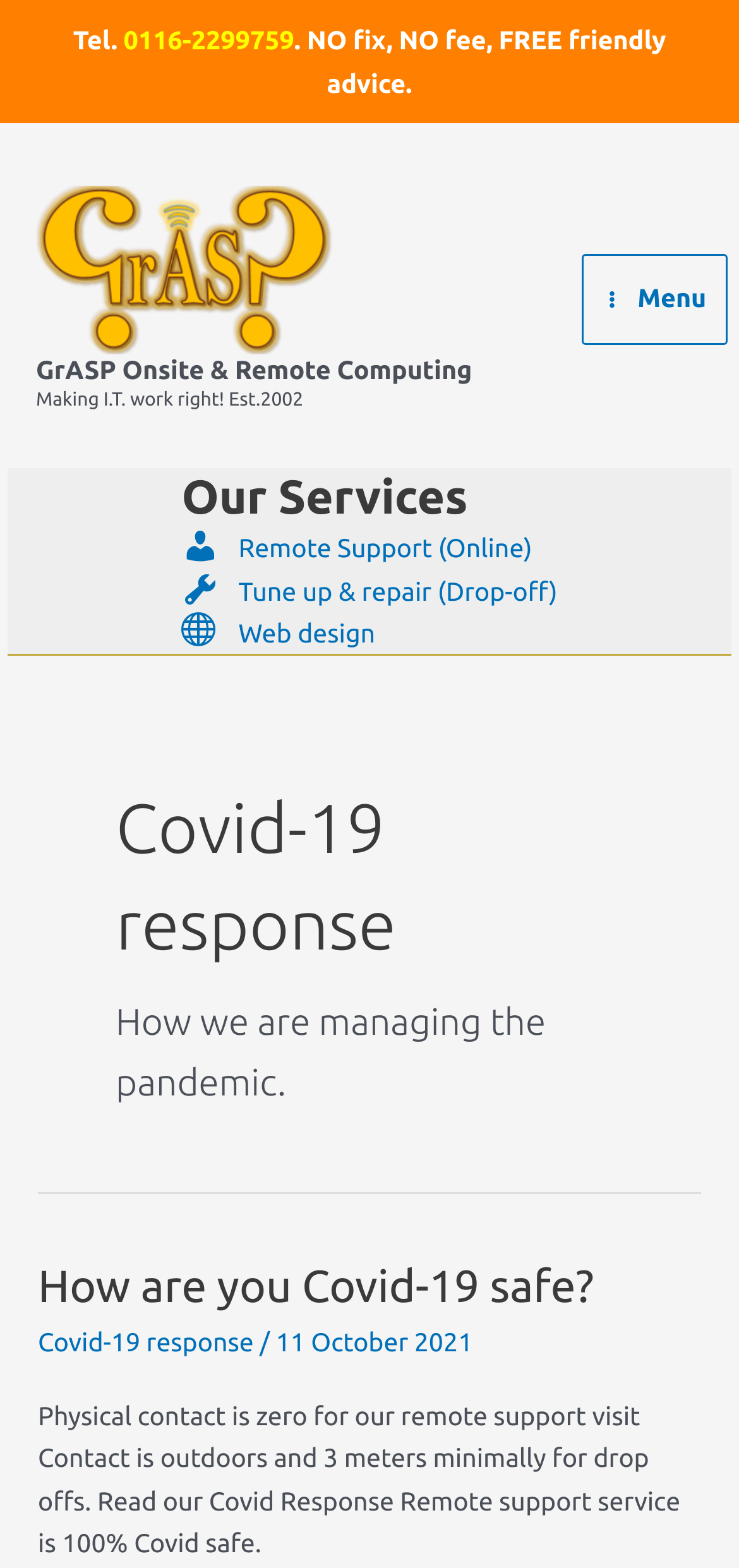Identify the bounding box coordinates of the part that should be clicked to carry out this instruction: "Visit GrASP website".

[0.049, 0.161, 0.451, 0.18]